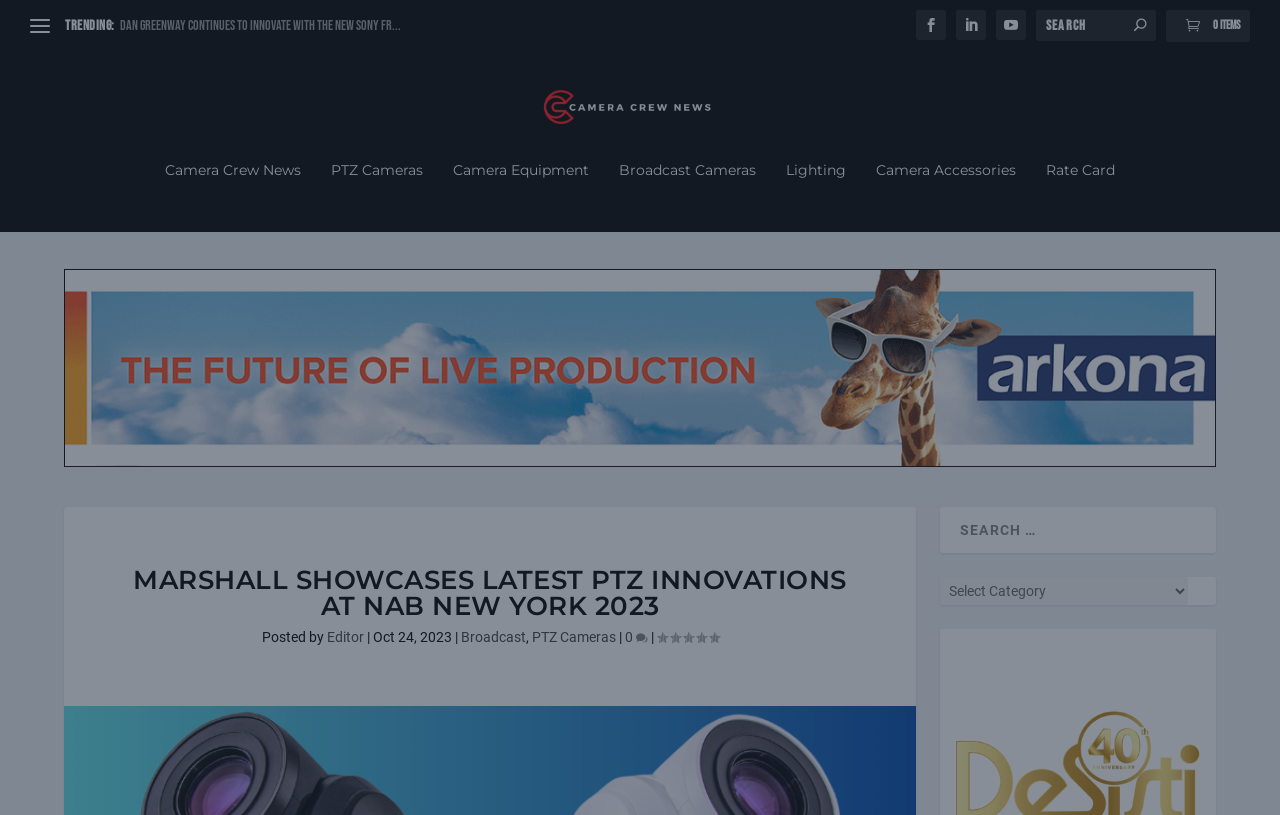Can you find the bounding box coordinates for the element that needs to be clicked to execute this instruction: "Search for something"? The coordinates should be given as four float numbers between 0 and 1, i.e., [left, top, right, bottom].

[0.809, 0.012, 0.903, 0.05]